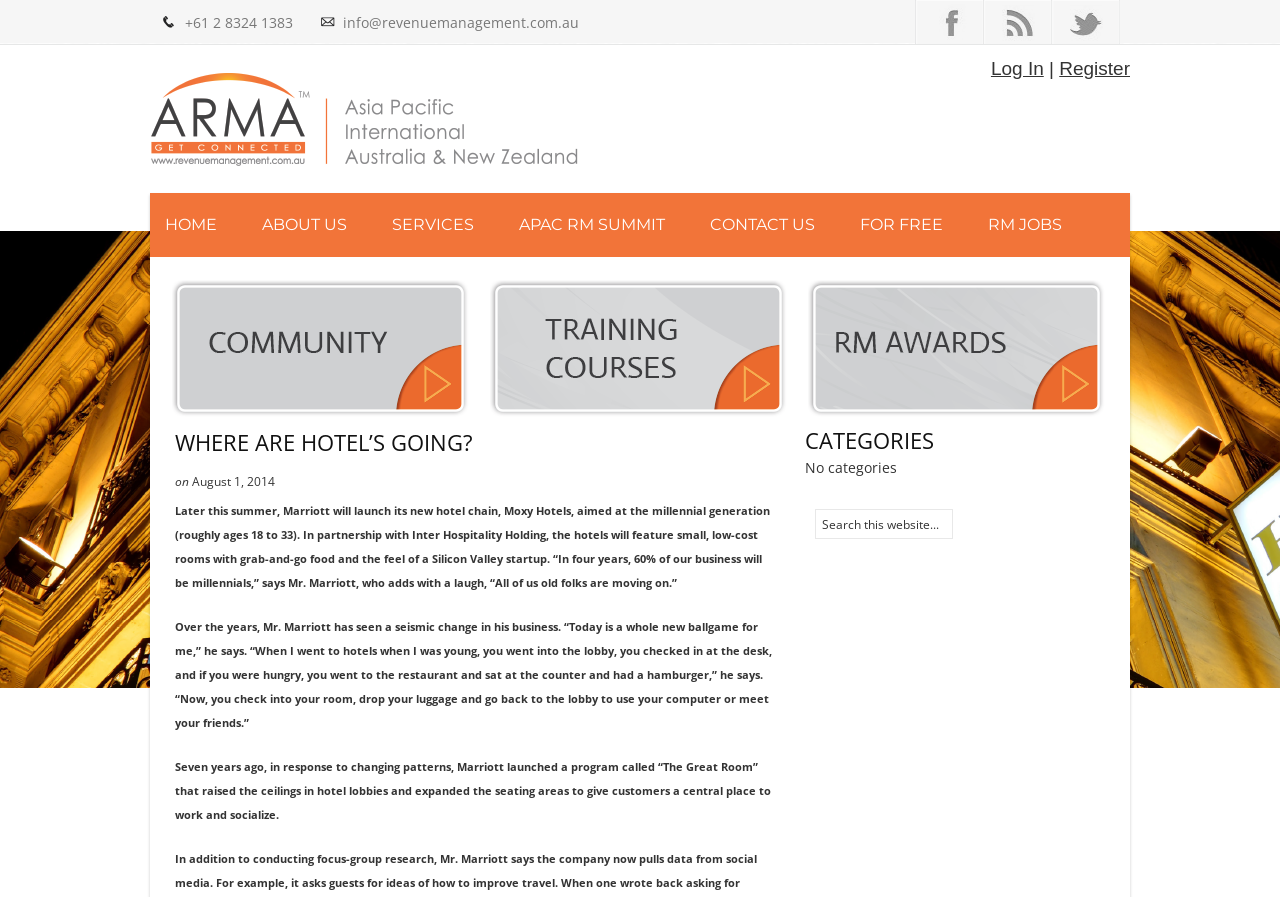With reference to the image, please provide a detailed answer to the following question: What is the topic of the article on the webpage?

The topic of the article can be inferred from the content of the webpage, which discusses the changes in the hotel industry, specifically the launch of a new hotel chain, Moxy Hotels, by Marriott.